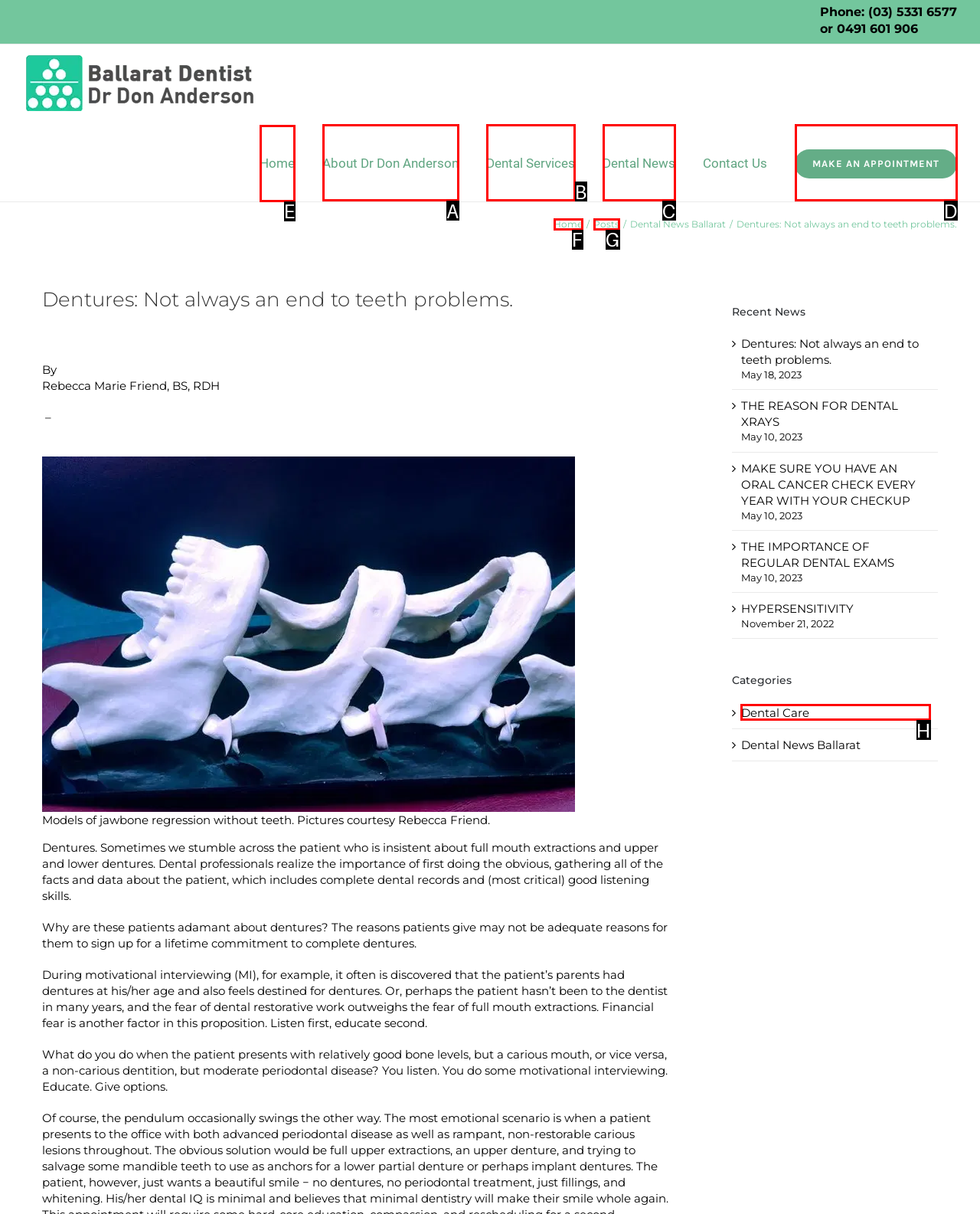Tell me the letter of the correct UI element to click for this instruction: Click the 'Home' link in the main menu. Answer with the letter only.

E